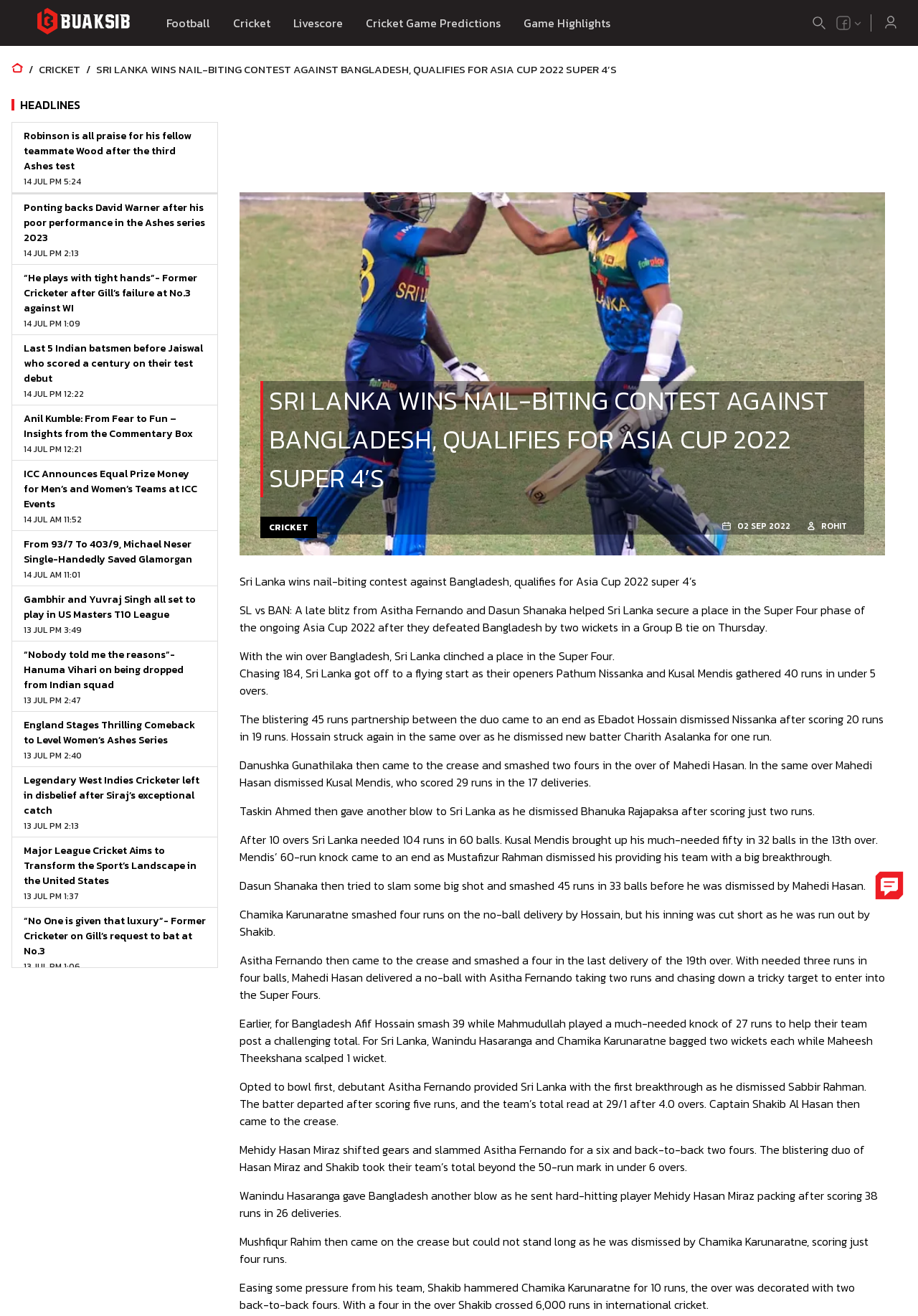Locate the coordinates of the bounding box for the clickable region that fulfills this instruction: "Click on the 'Cricket' link".

[0.042, 0.046, 0.088, 0.059]